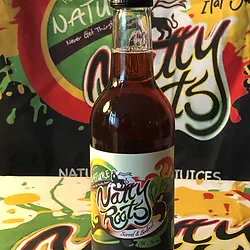Respond to the question below with a concise word or phrase:
What is the message of the brand?

No artificial additives